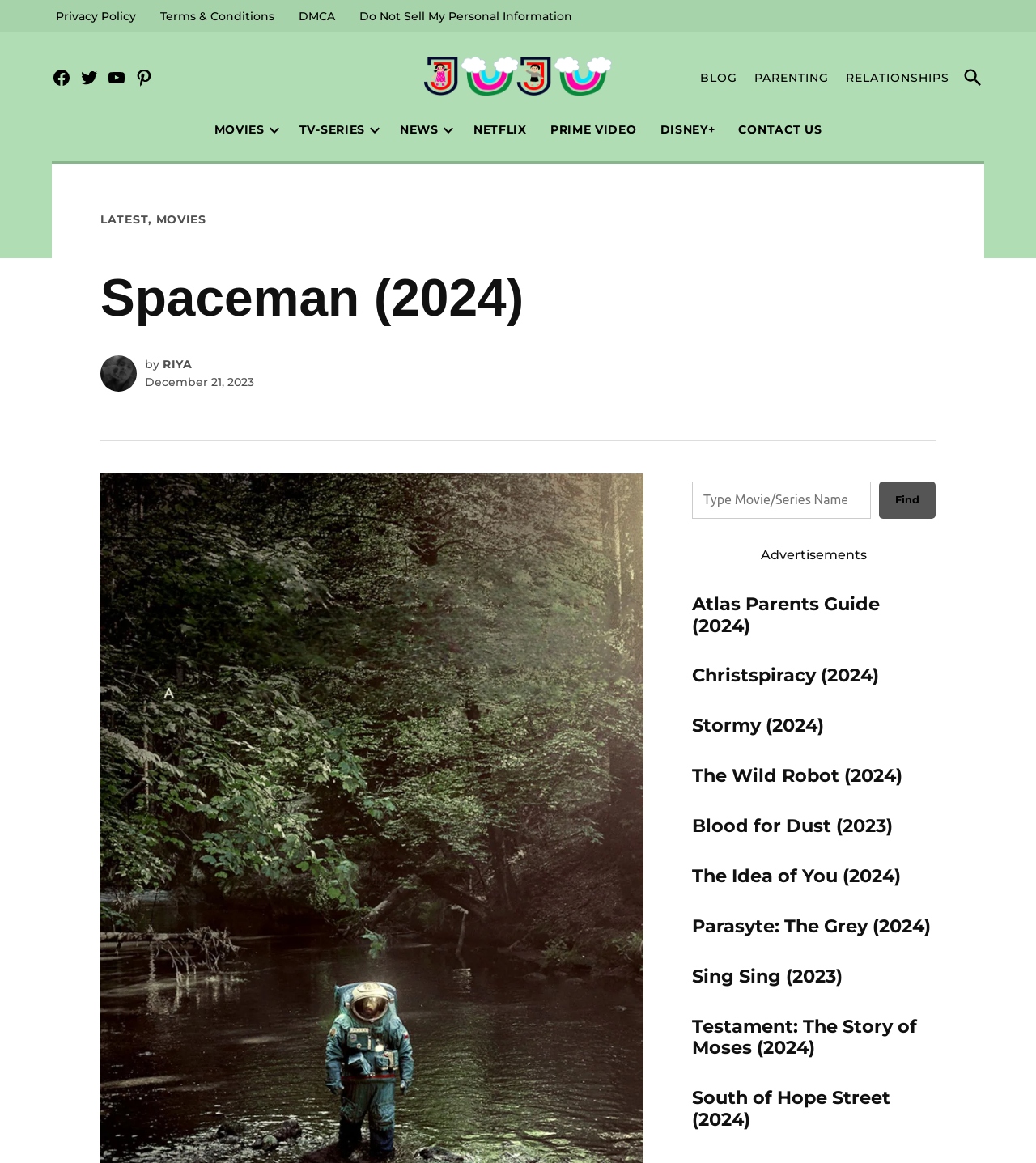Please find the bounding box coordinates of the element that must be clicked to perform the given instruction: "Click on the Privacy Policy link". The coordinates should be four float numbers from 0 to 1, i.e., [left, top, right, bottom].

[0.05, 0.004, 0.135, 0.023]